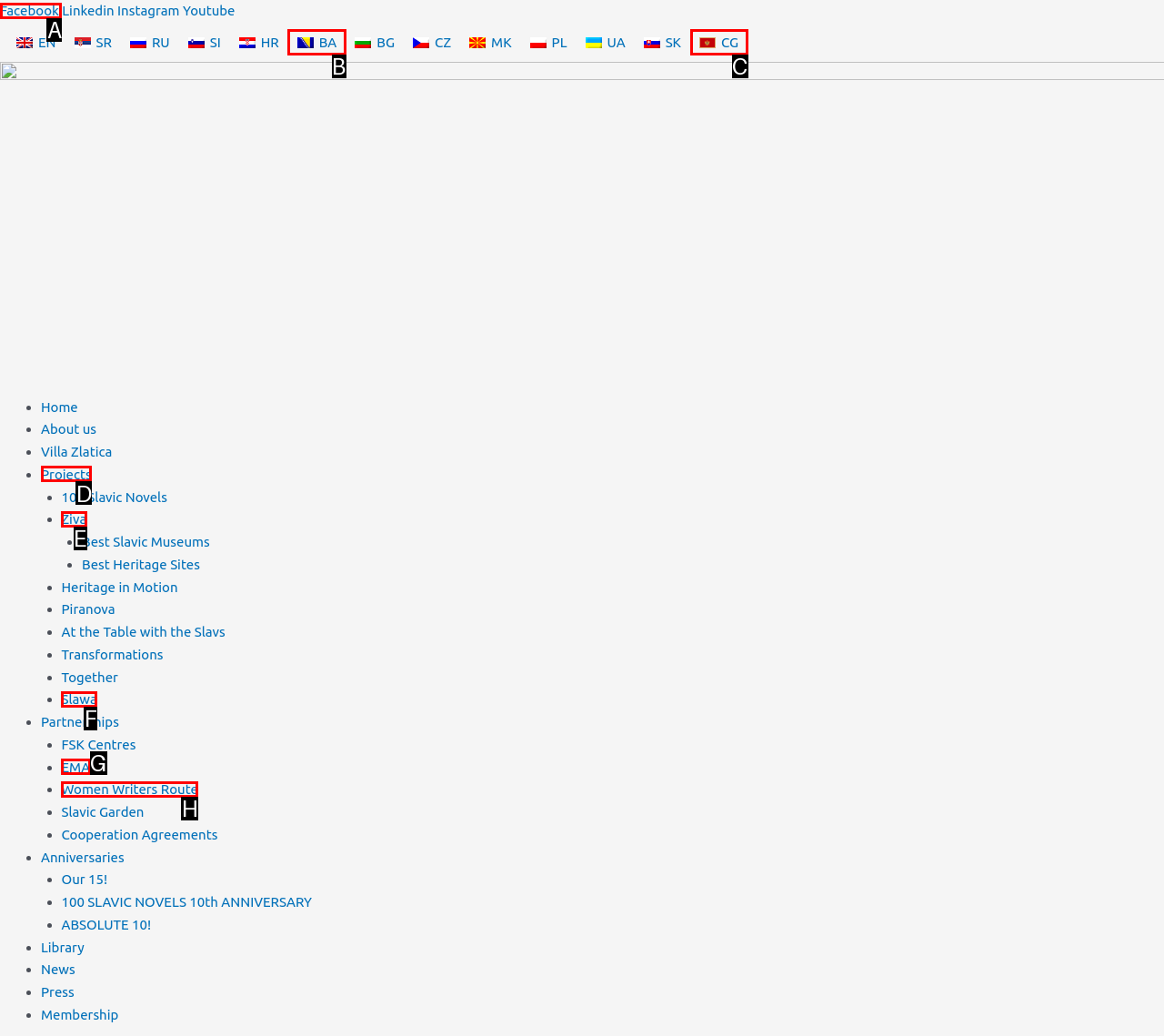From the available options, which lettered element should I click to complete this task: Go to BUSINESS?

None